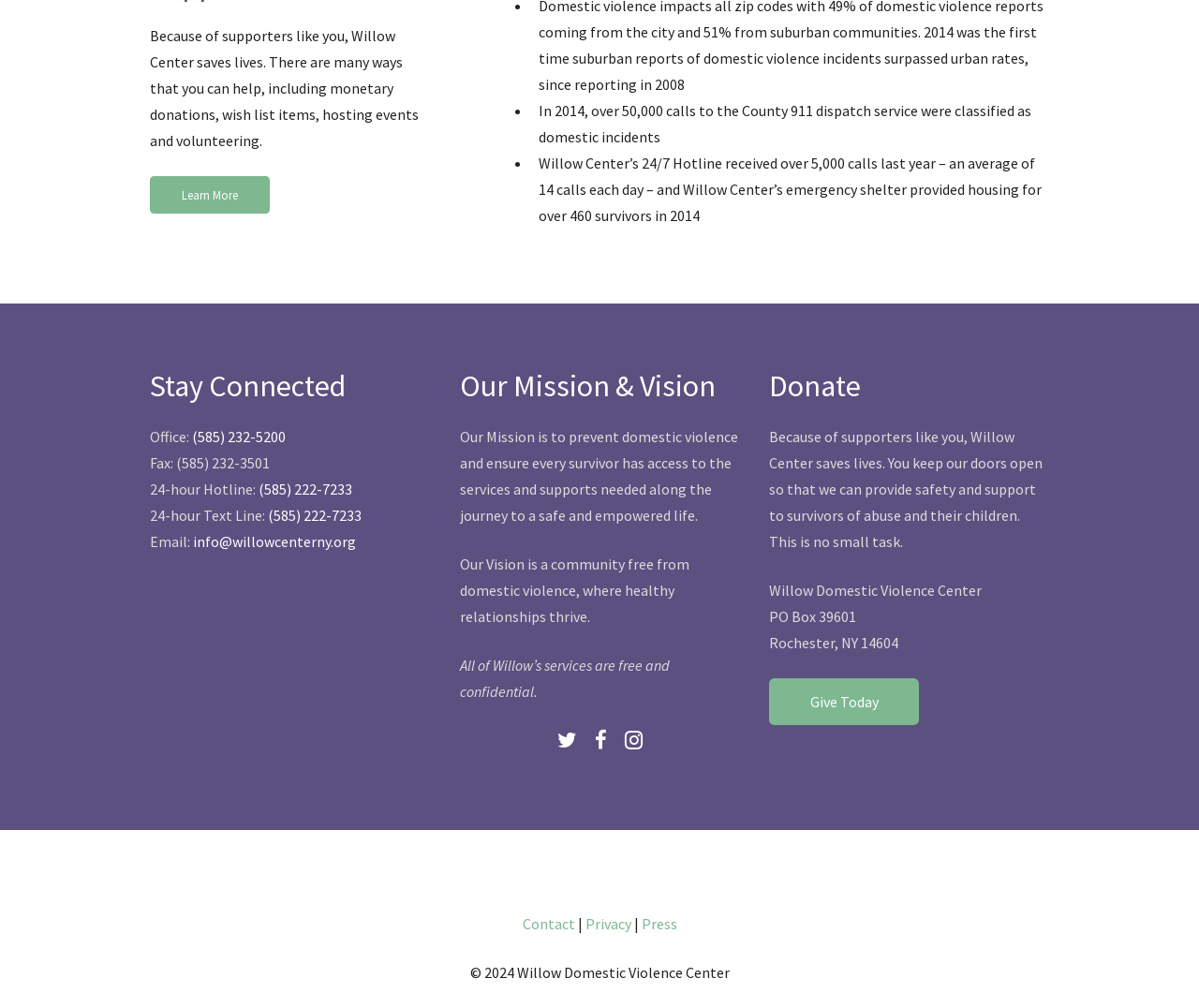Given the description: "Give Today", determine the bounding box coordinates of the UI element. The coordinates should be formatted as four float numbers between 0 and 1, [left, top, right, bottom].

[0.642, 0.673, 0.767, 0.72]